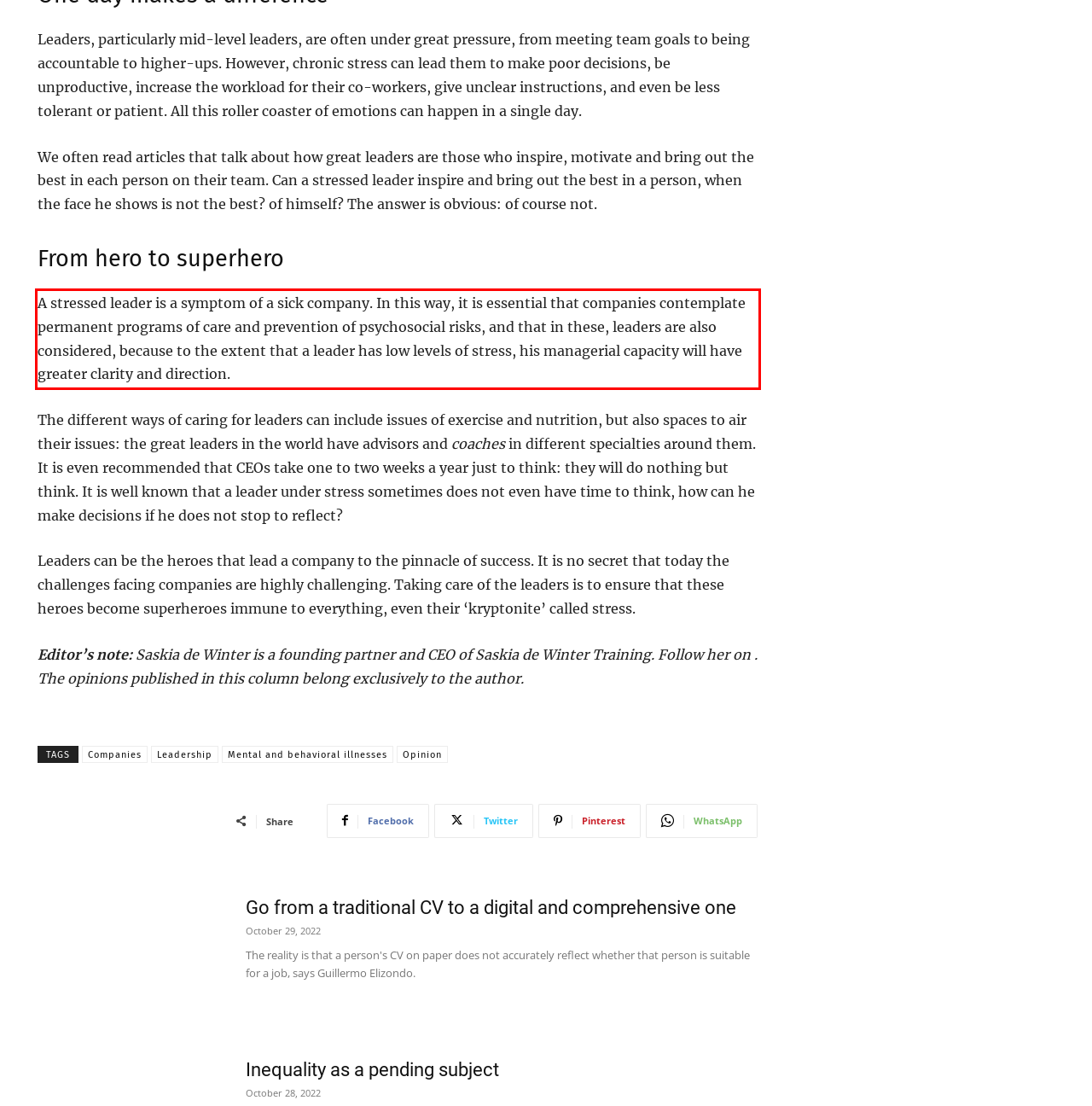Using the provided screenshot of a webpage, recognize the text inside the red rectangle bounding box by performing OCR.

A stressed leader is a symptom of a sick company. In this way, it is essential that companies contemplate permanent programs of care and prevention of psychosocial risks, and that in these, leaders are also considered, because to the extent that a leader has low levels of stress, his managerial capacity will have greater clarity and direction.